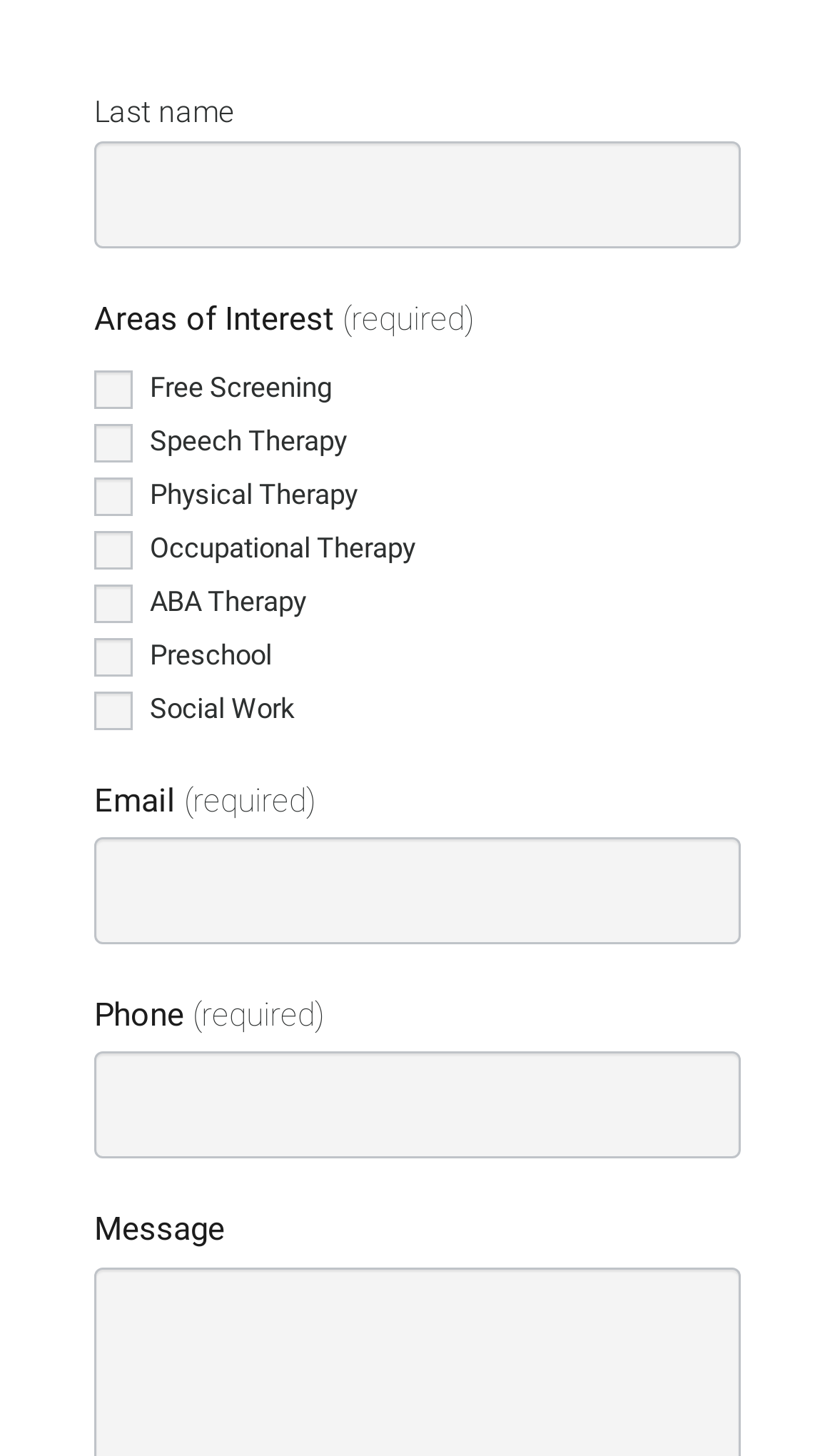How many required fields are there?
Please provide a single word or phrase as your answer based on the screenshot.

4